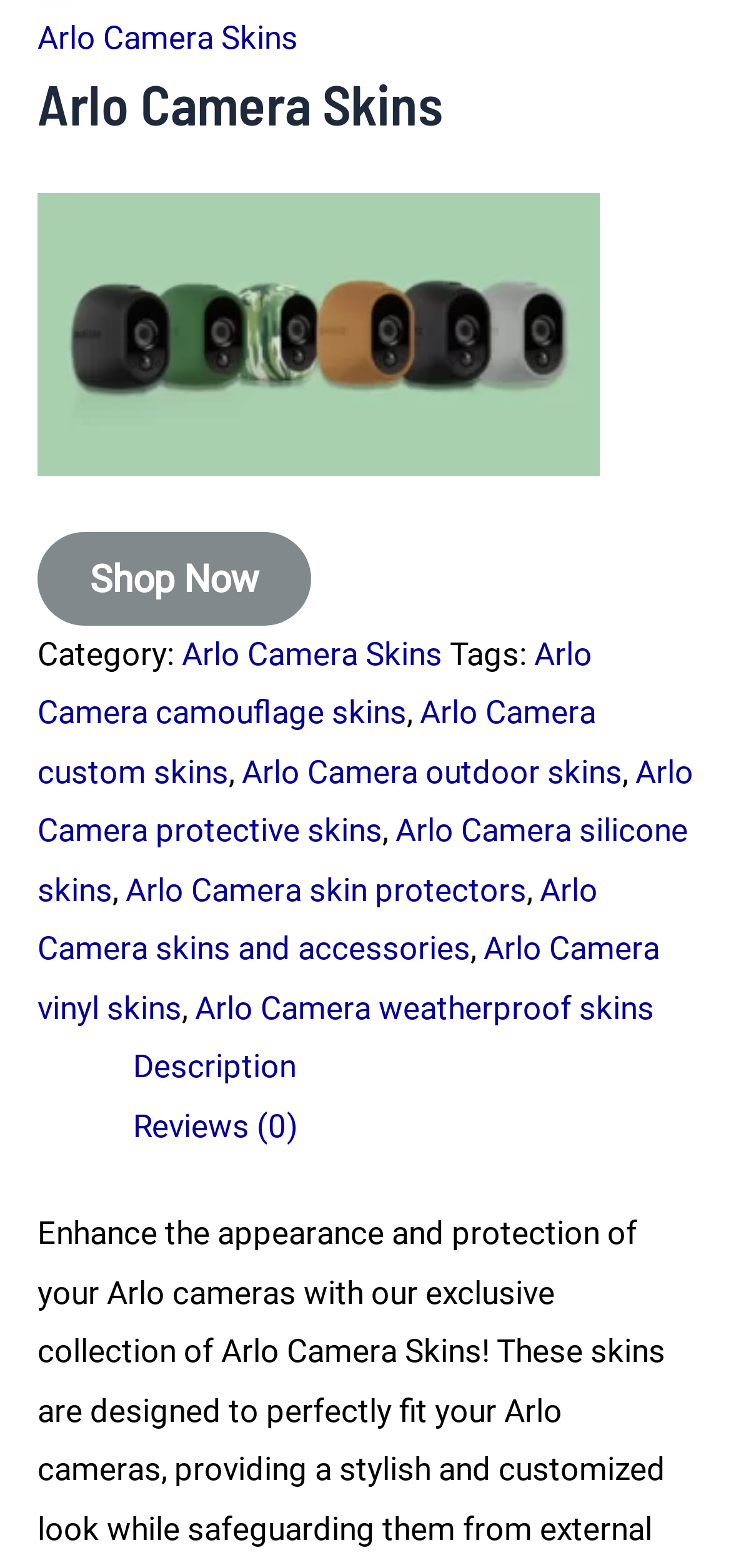Using the element description: "connect with us", determine the bounding box coordinates. The coordinates should be in the format [left, top, right, bottom], with values between 0 and 1.

None